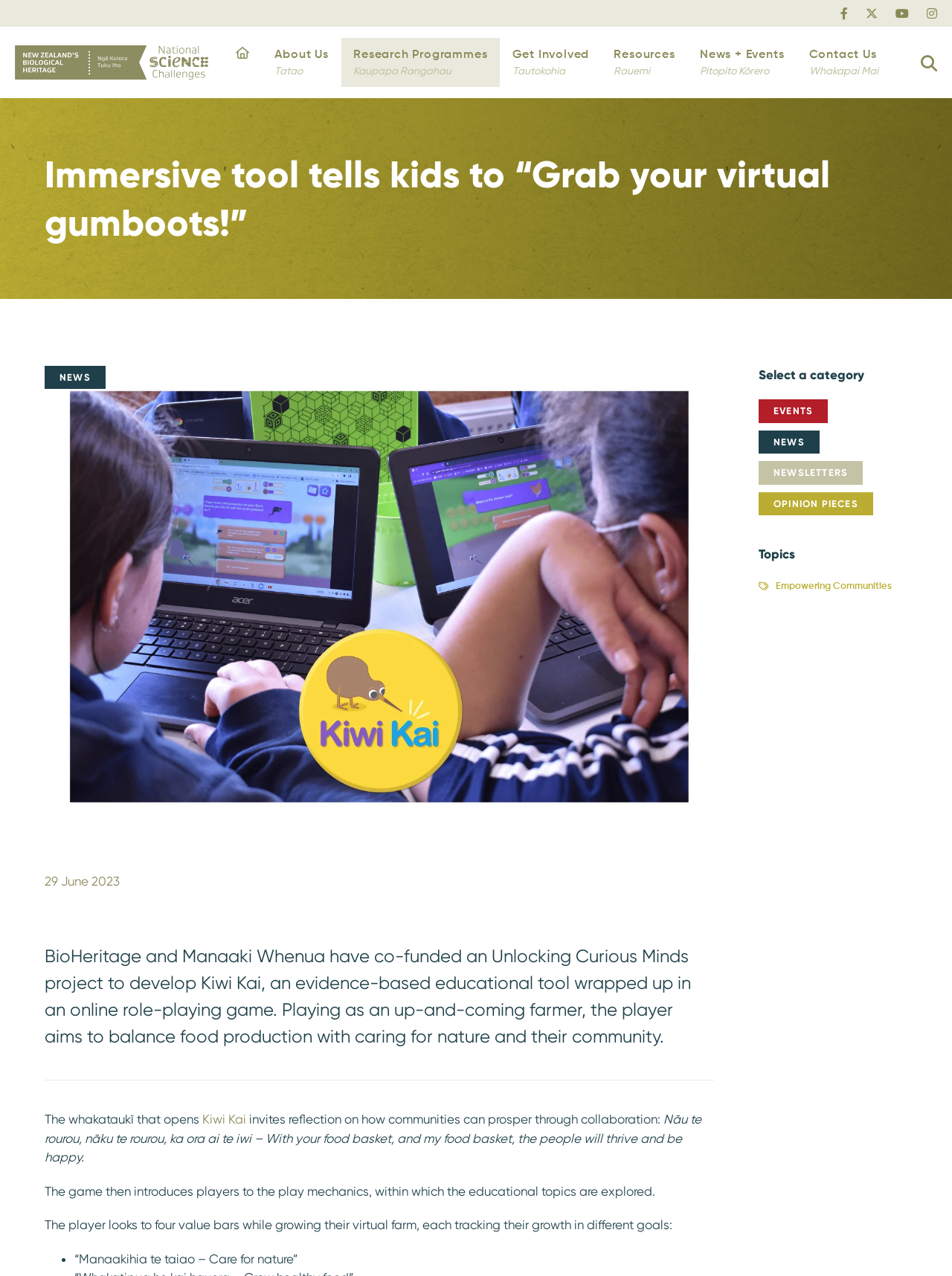Look at the image and answer the question in detail:
What is the theme of the 'Empowering Communities' link?

The link ' Empowering Communities' is listed under the 'Topics' section, indicating that it is a theme or category.